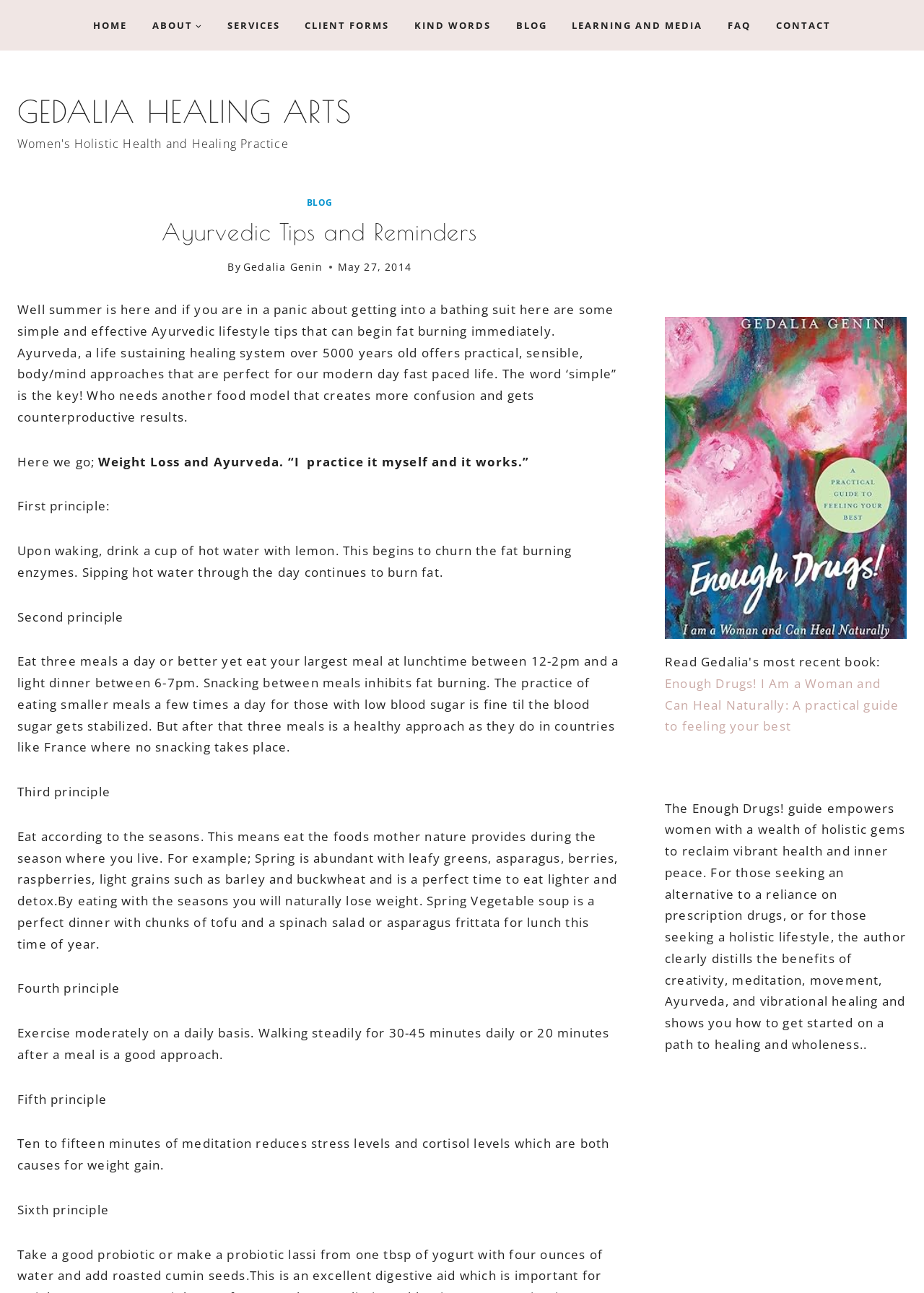Can you provide the bounding box coordinates for the element that should be clicked to implement the instruction: "Click on the 'Benefit Of TreadMill Workout' heading"?

None